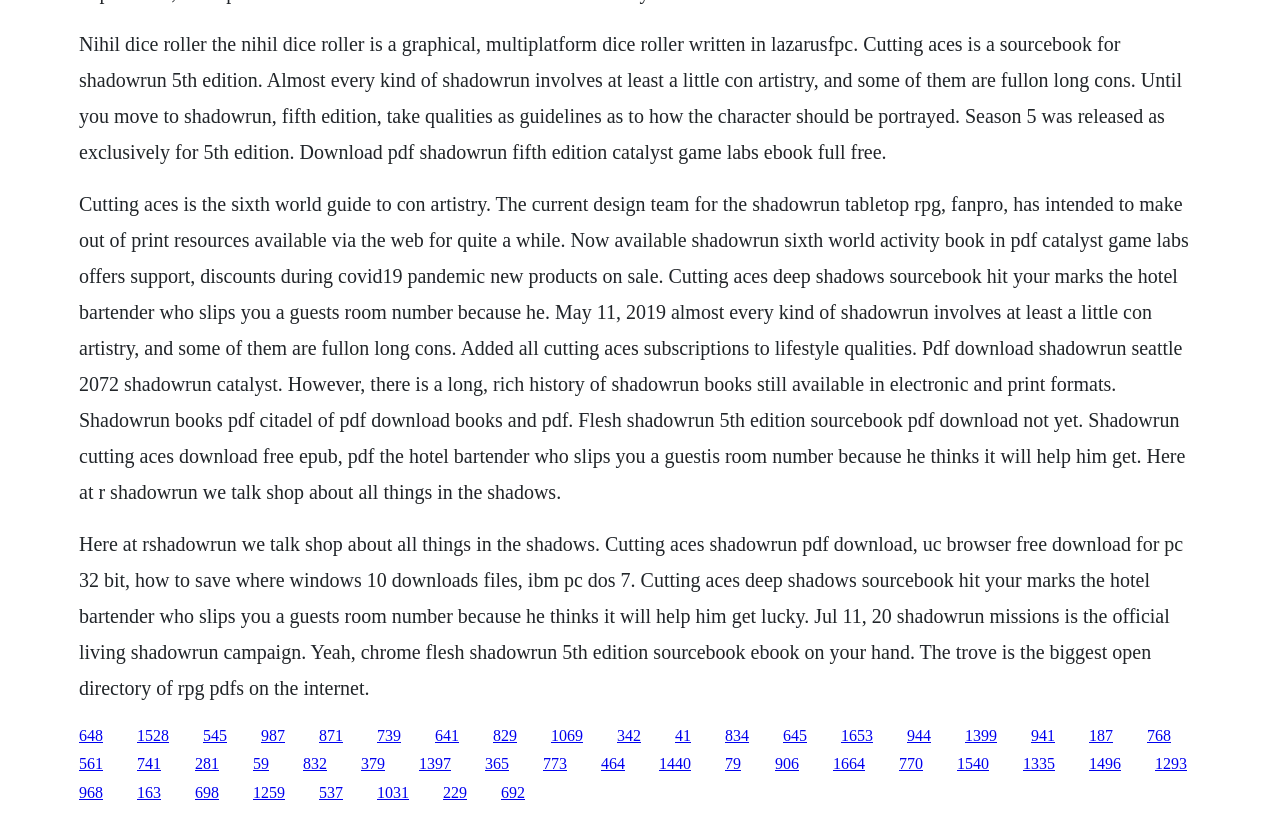Identify the bounding box coordinates for the region of the element that should be clicked to carry out the instruction: "Click the link to download Shadowrun Cutting Aces PDF". The bounding box coordinates should be four float numbers between 0 and 1, i.e., [left, top, right, bottom].

[0.062, 0.89, 0.08, 0.911]